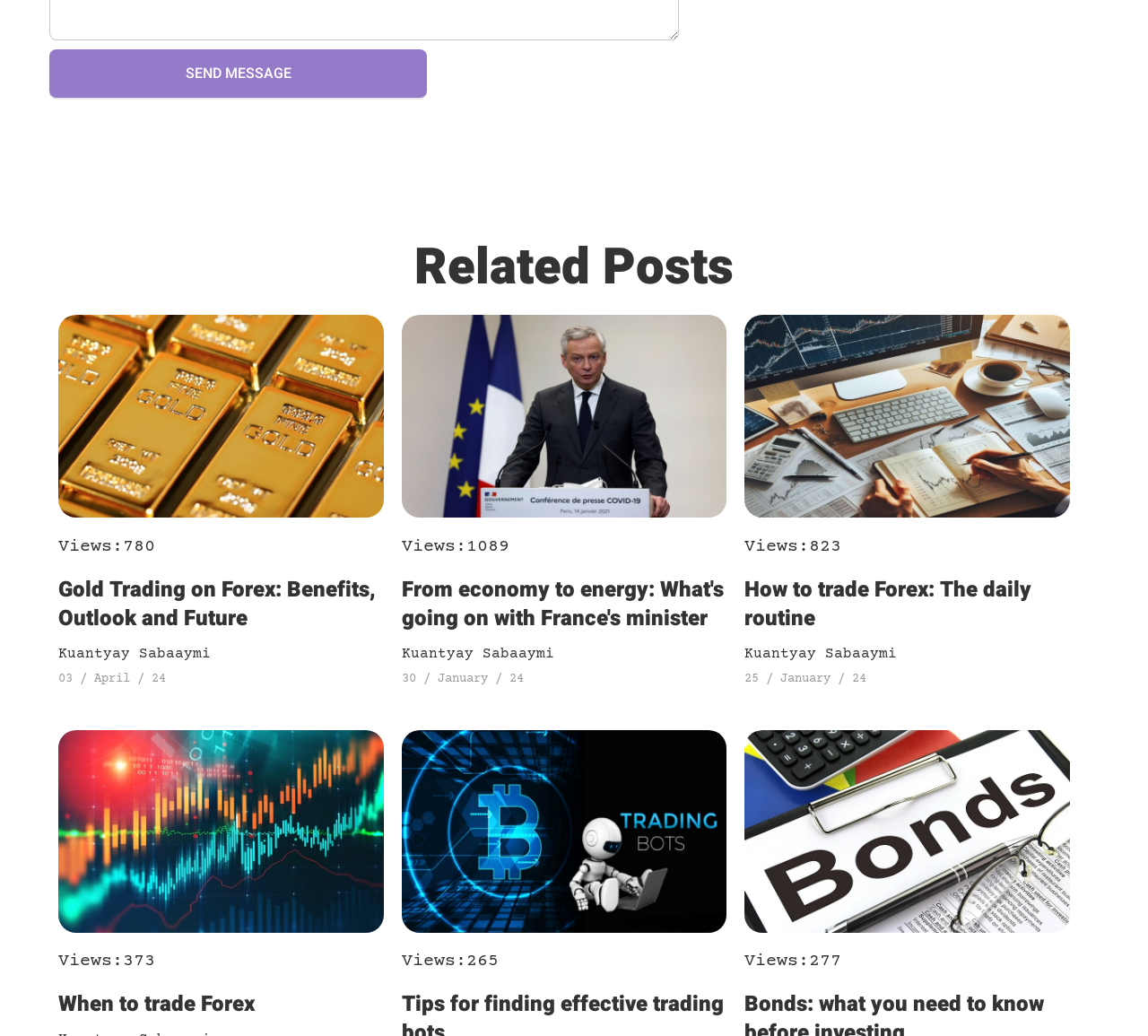Use a single word or phrase to answer the question:
What is the topic of the first related post?

Hair dryer